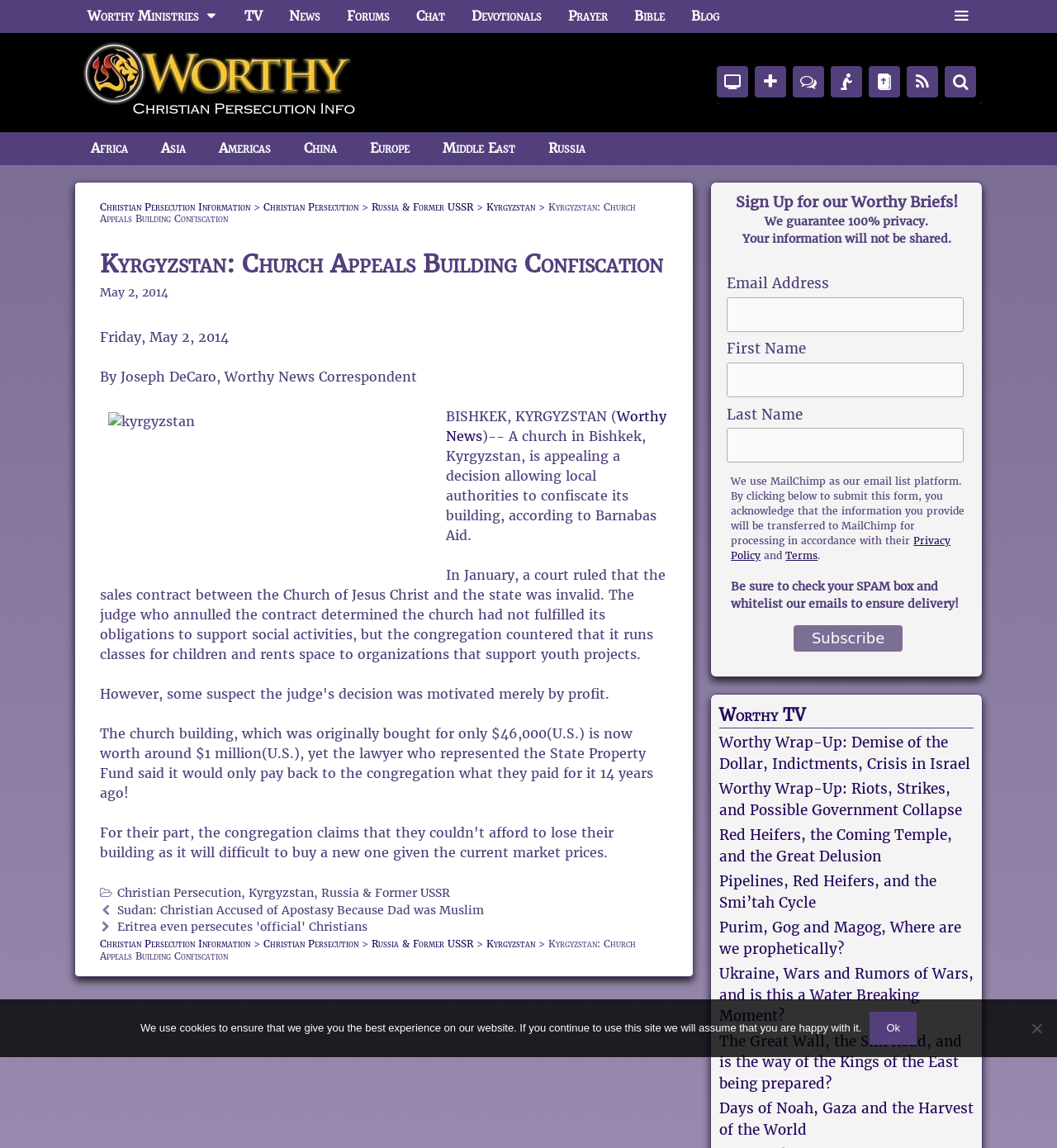Could you indicate the bounding box coordinates of the region to click in order to complete this instruction: "Enter email address in the input field".

[0.688, 0.259, 0.912, 0.289]